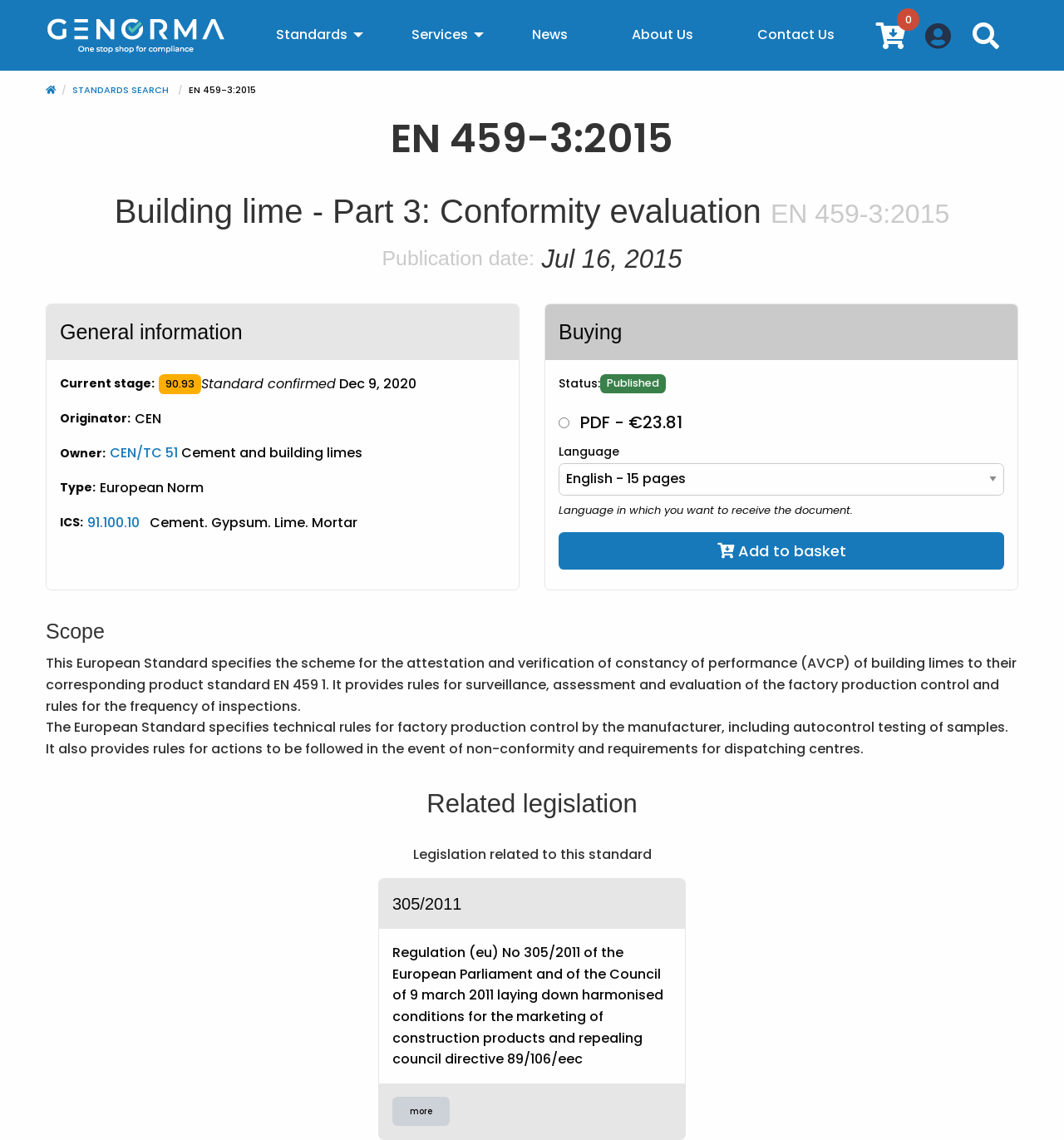Please determine the bounding box coordinates of the section I need to click to accomplish this instruction: "Add the standard to the basket".

[0.525, 0.467, 0.944, 0.5]